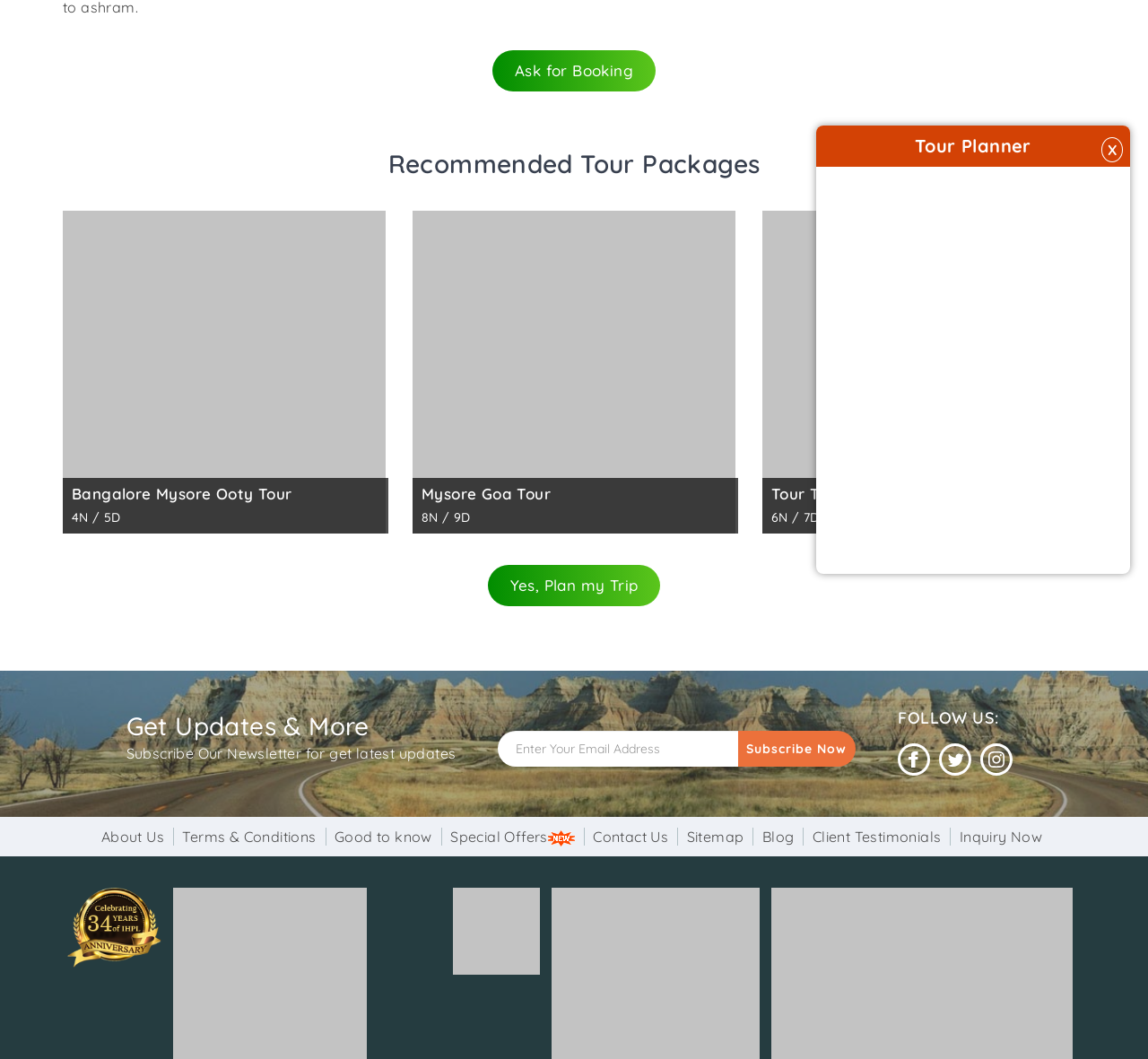Can you specify the bounding box coordinates of the area that needs to be clicked to fulfill the following instruction: "Click on 'Ask for Booking'"?

[0.429, 0.048, 0.571, 0.087]